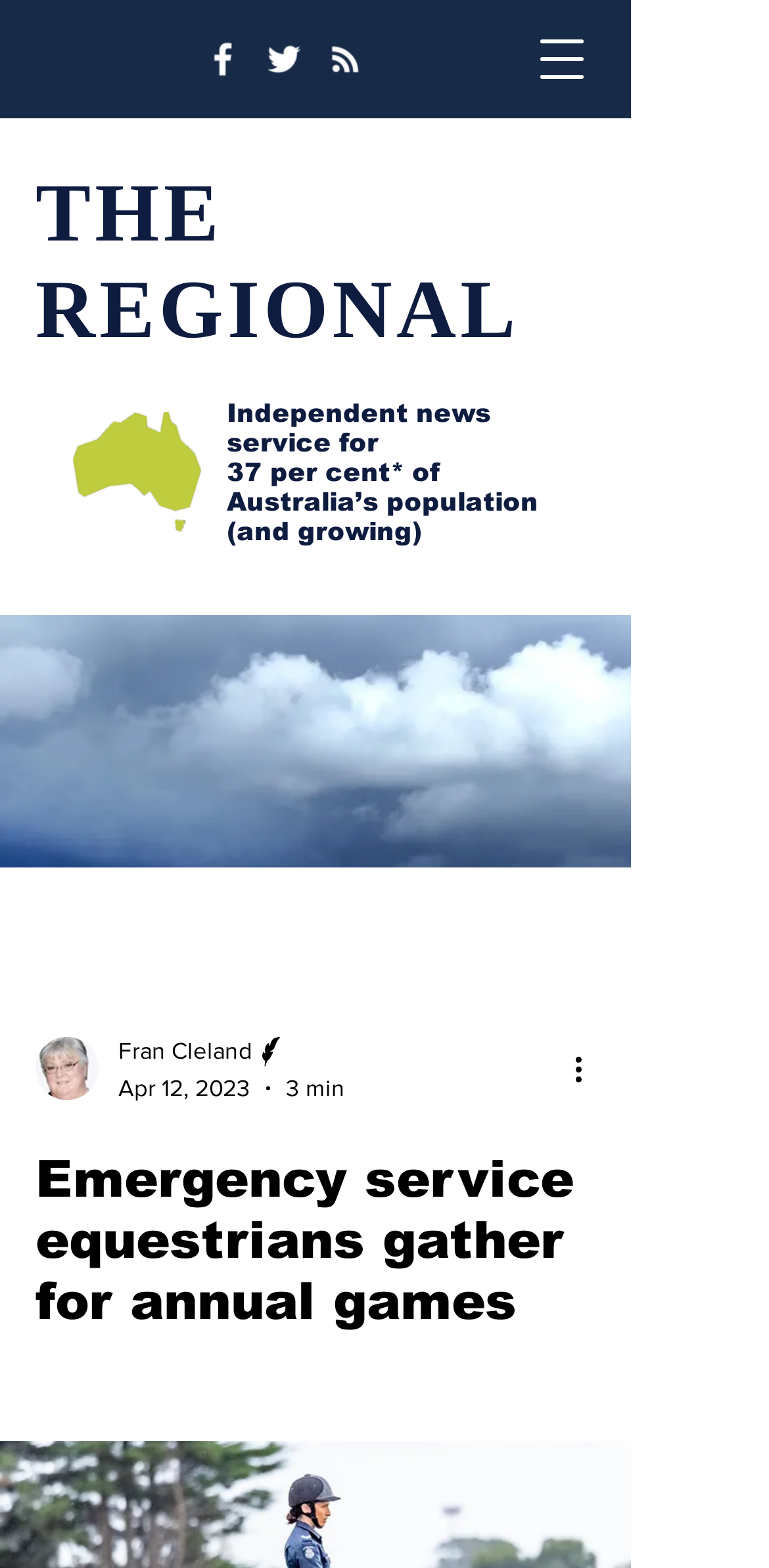Using details from the image, please answer the following question comprehensively:
What is the estimated reading time of the article?

I found the estimated reading time by looking at the text '3 min' which is located below the writer's picture and name.